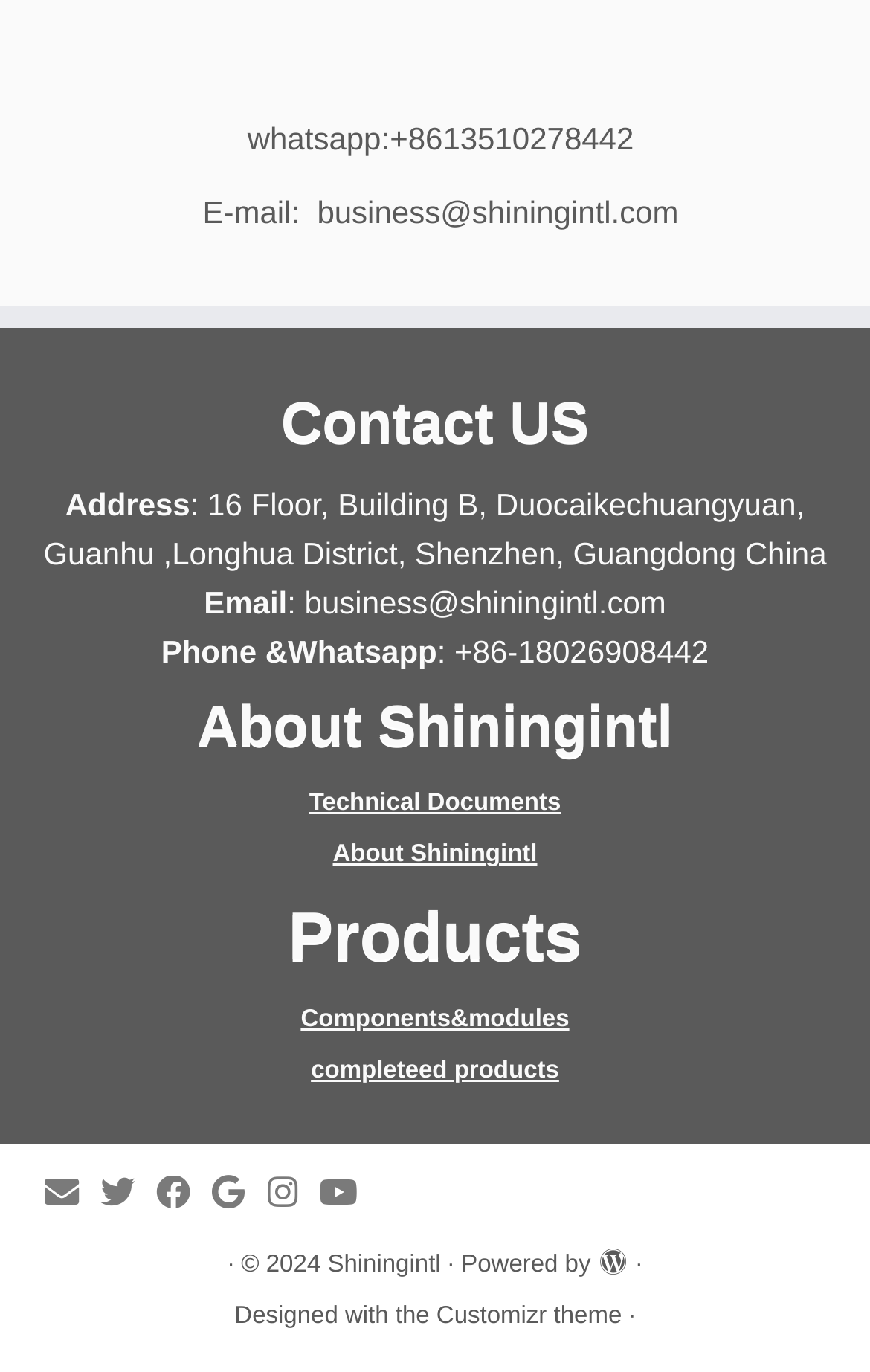Find the bounding box coordinates of the clickable area required to complete the following action: "Click on 'Components&modules'".

[0.346, 0.733, 0.654, 0.752]